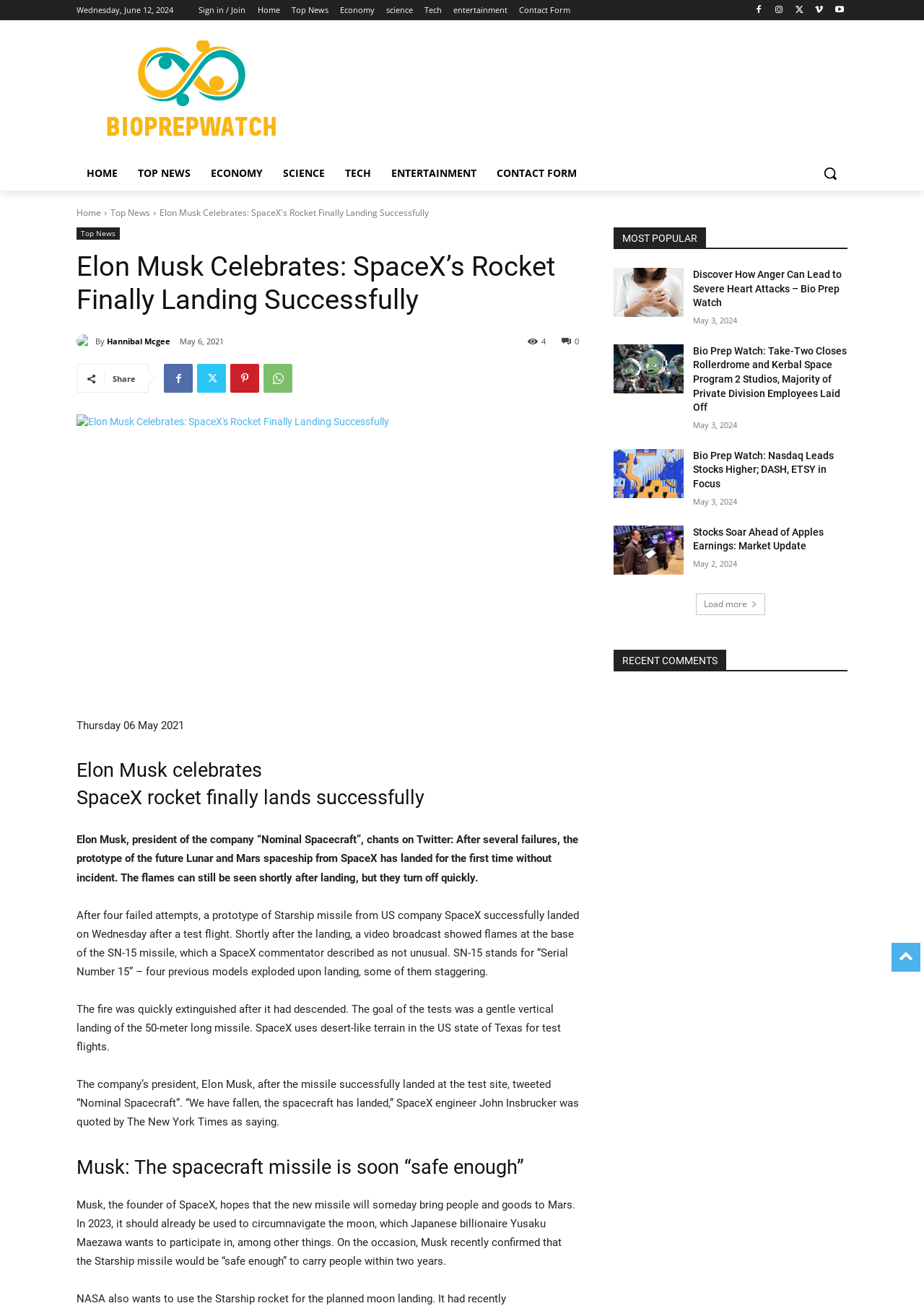Locate the bounding box of the UI element described in the following text: "the largest work stoppage".

None